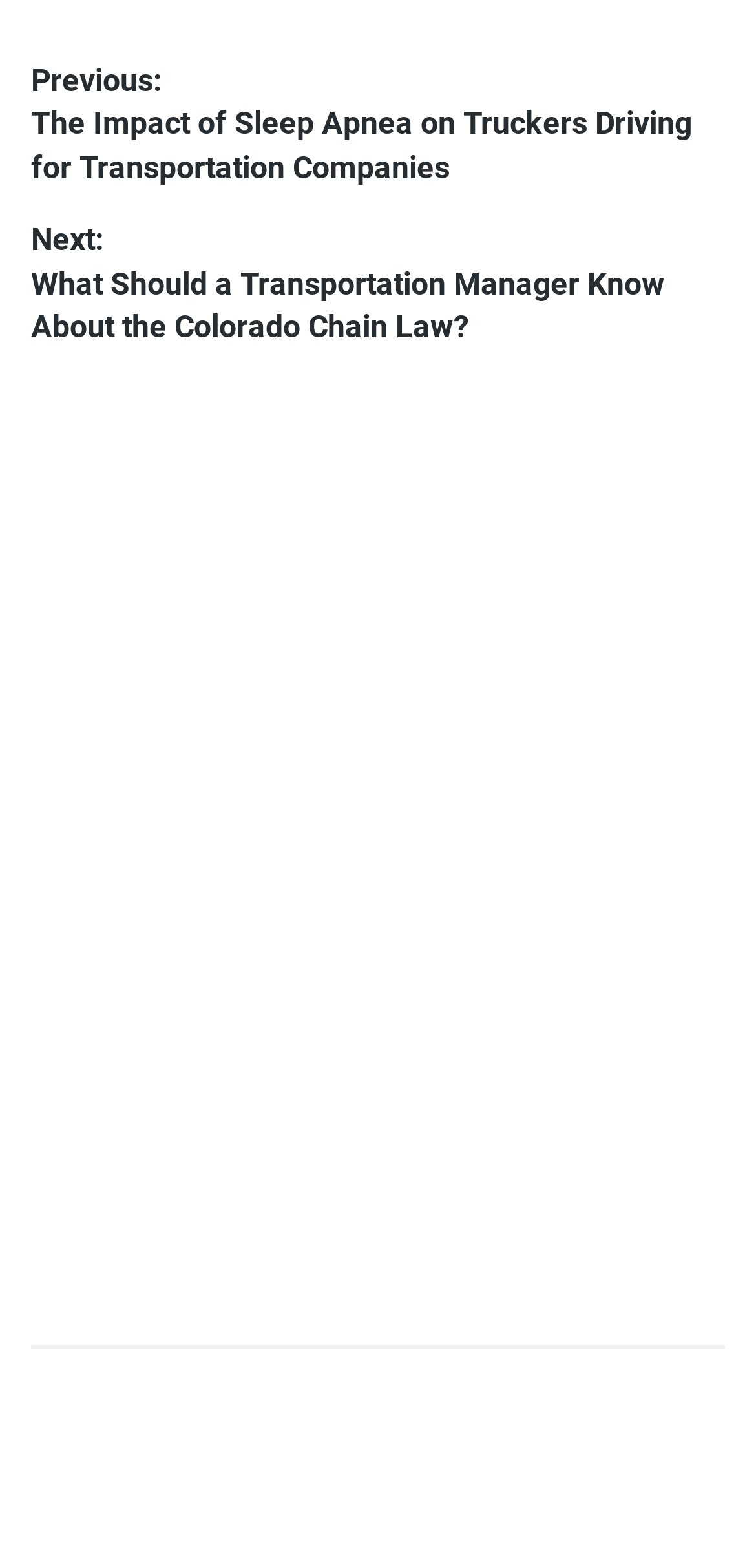Bounding box coordinates are specified in the format (top-left x, top-left y, bottom-right x, bottom-right y). All values are floating point numbers bounded between 0 and 1. Please provide the bounding box coordinate of the region this sentence describes: alt="AM Trans Logo"

[0.669, 0.765, 0.926, 0.832]